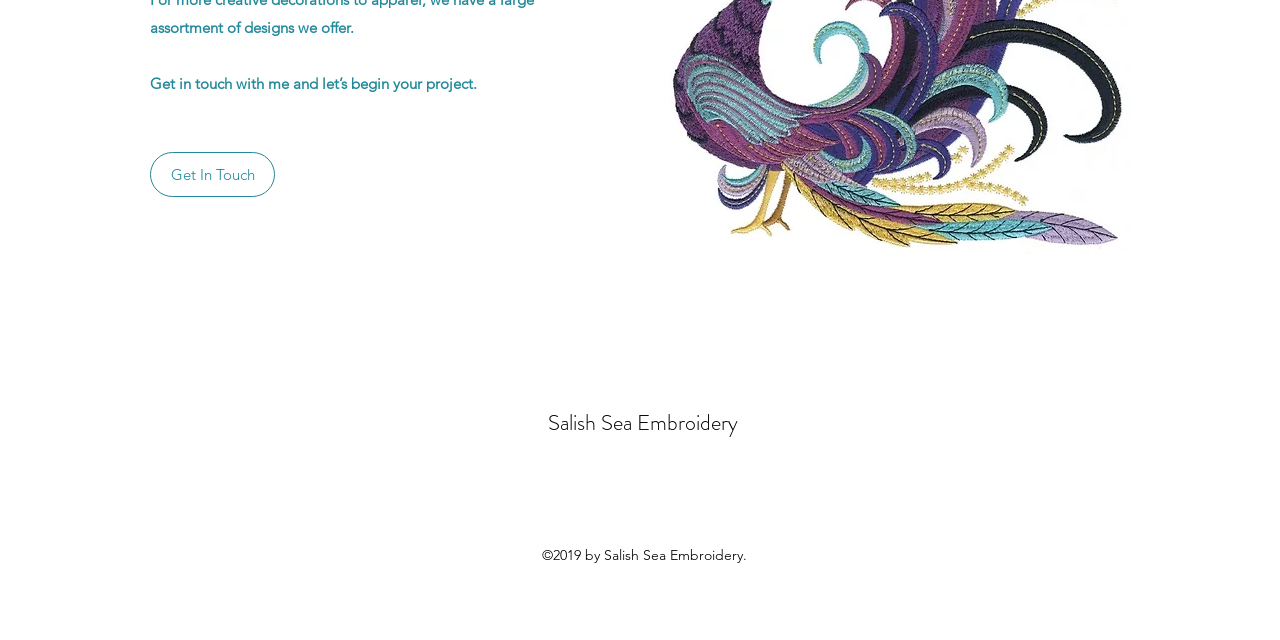Find the coordinates for the bounding box of the element with this description: "Get In Touch".

[0.117, 0.238, 0.215, 0.308]